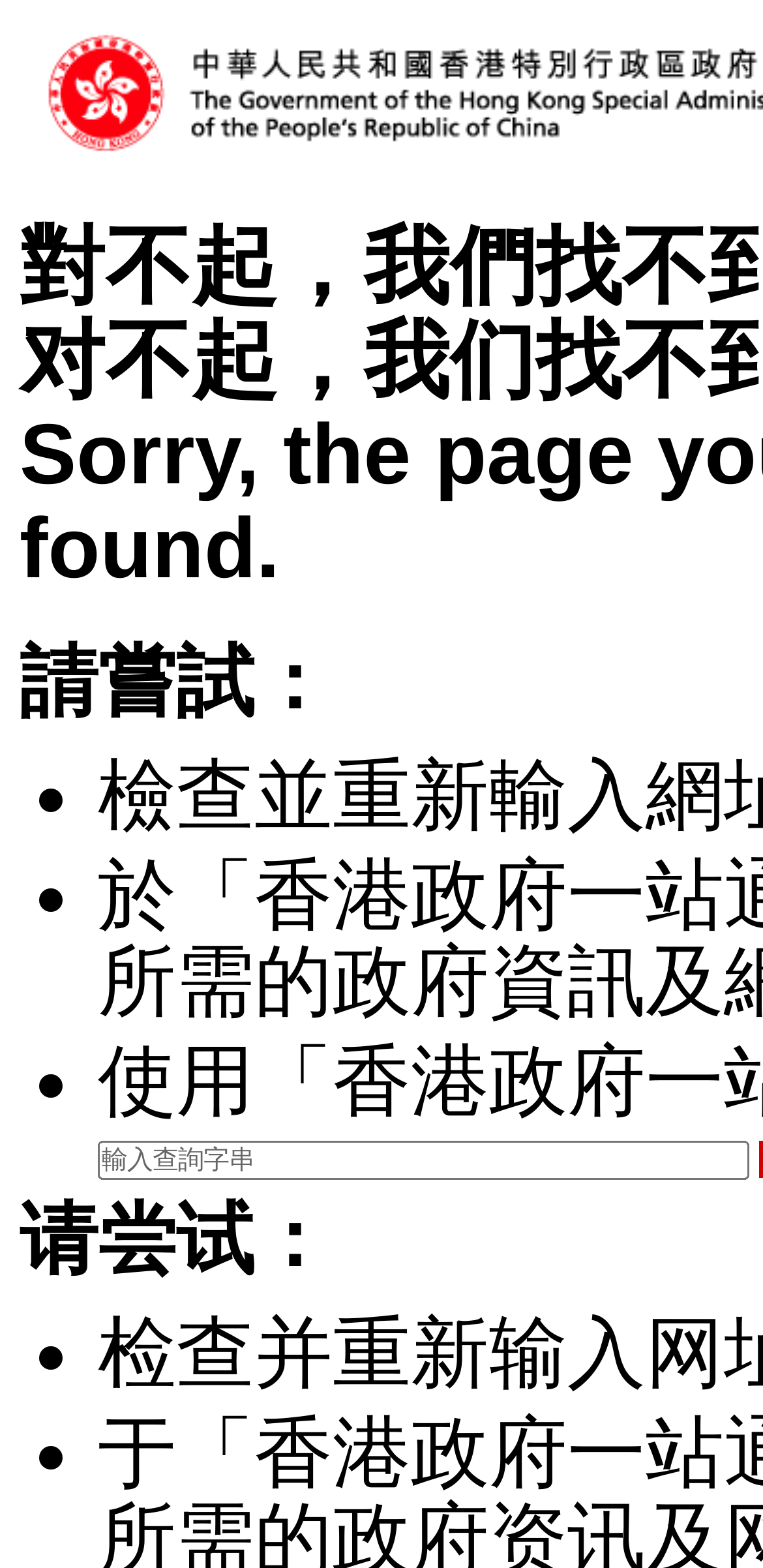Answer succinctly with a single word or phrase:
How many list markers are there on the webpage?

5